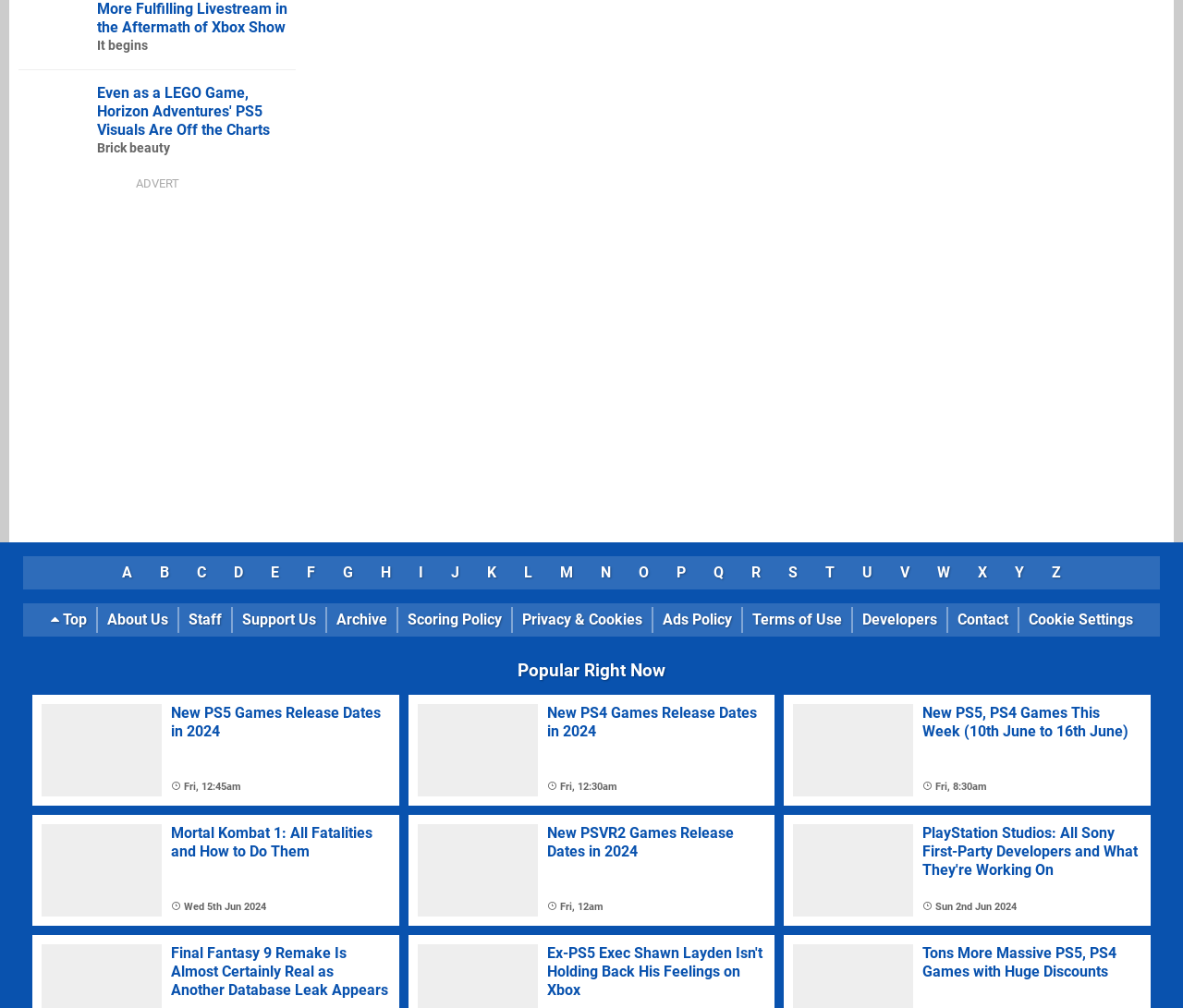Pinpoint the bounding box coordinates of the clickable area necessary to execute the following instruction: "Read the article 'New PS5 Games Release Dates in 2024'". The coordinates should be given as four float numbers between 0 and 1, namely [left, top, right, bottom].

[0.145, 0.698, 0.329, 0.772]